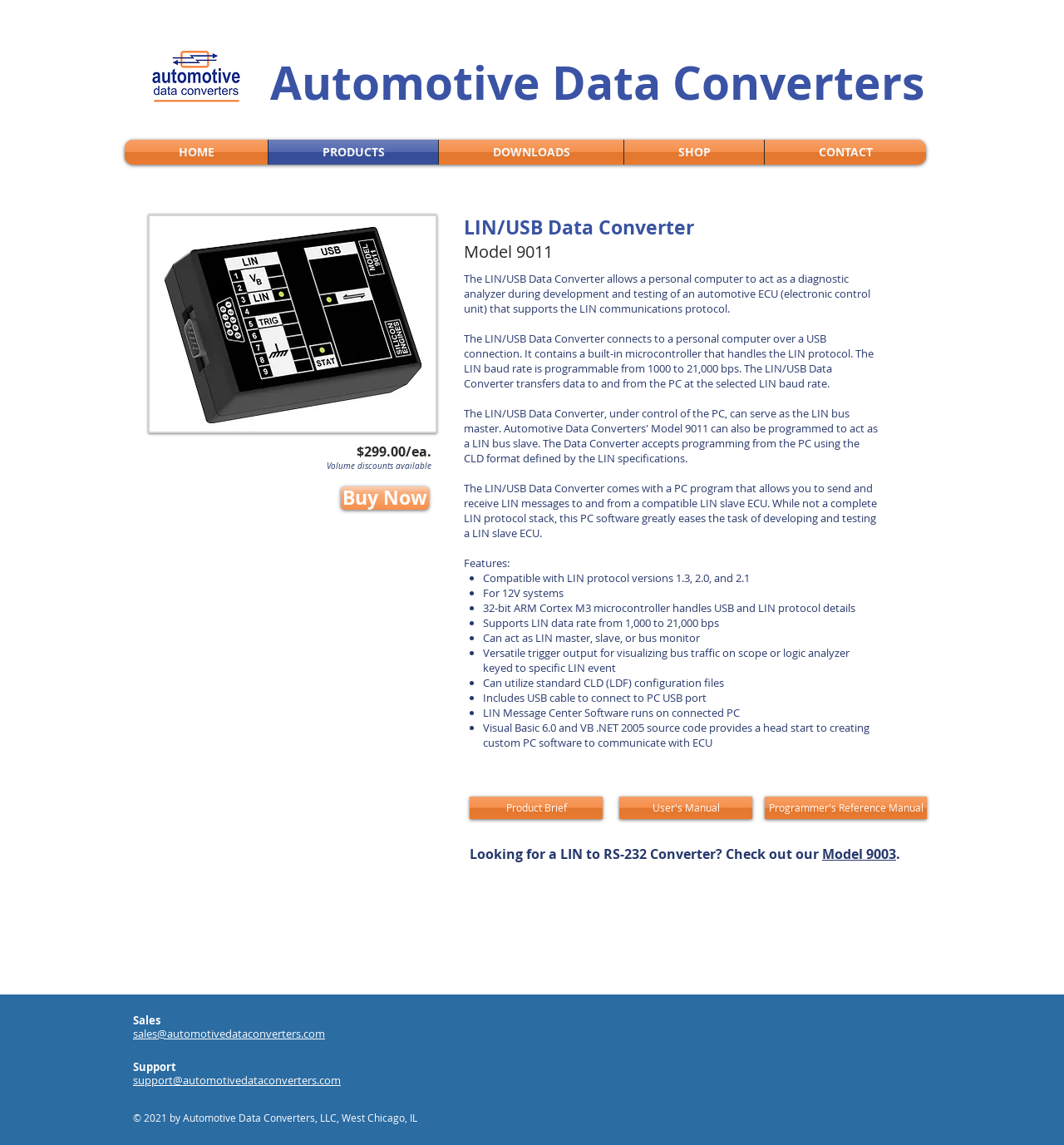Using the element description Programmer's Reference Manual, predict the bounding box coordinates for the UI element. Provide the coordinates in (top-left x, top-left y, bottom-right x, bottom-right y) format with values ranging from 0 to 1.

[0.719, 0.696, 0.871, 0.715]